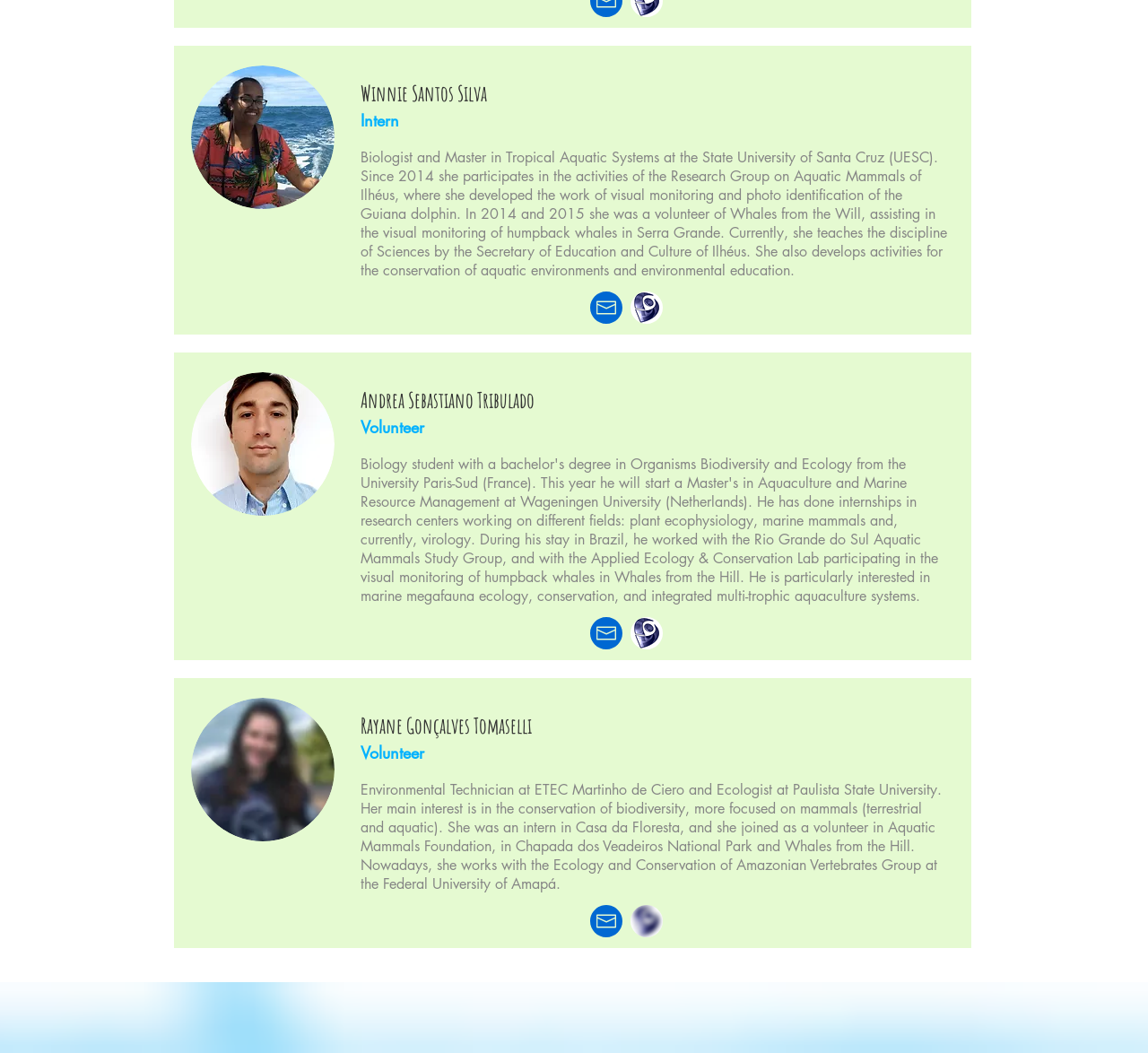Locate the bounding box coordinates of the clickable part needed for the task: "Click the HOME button".

None